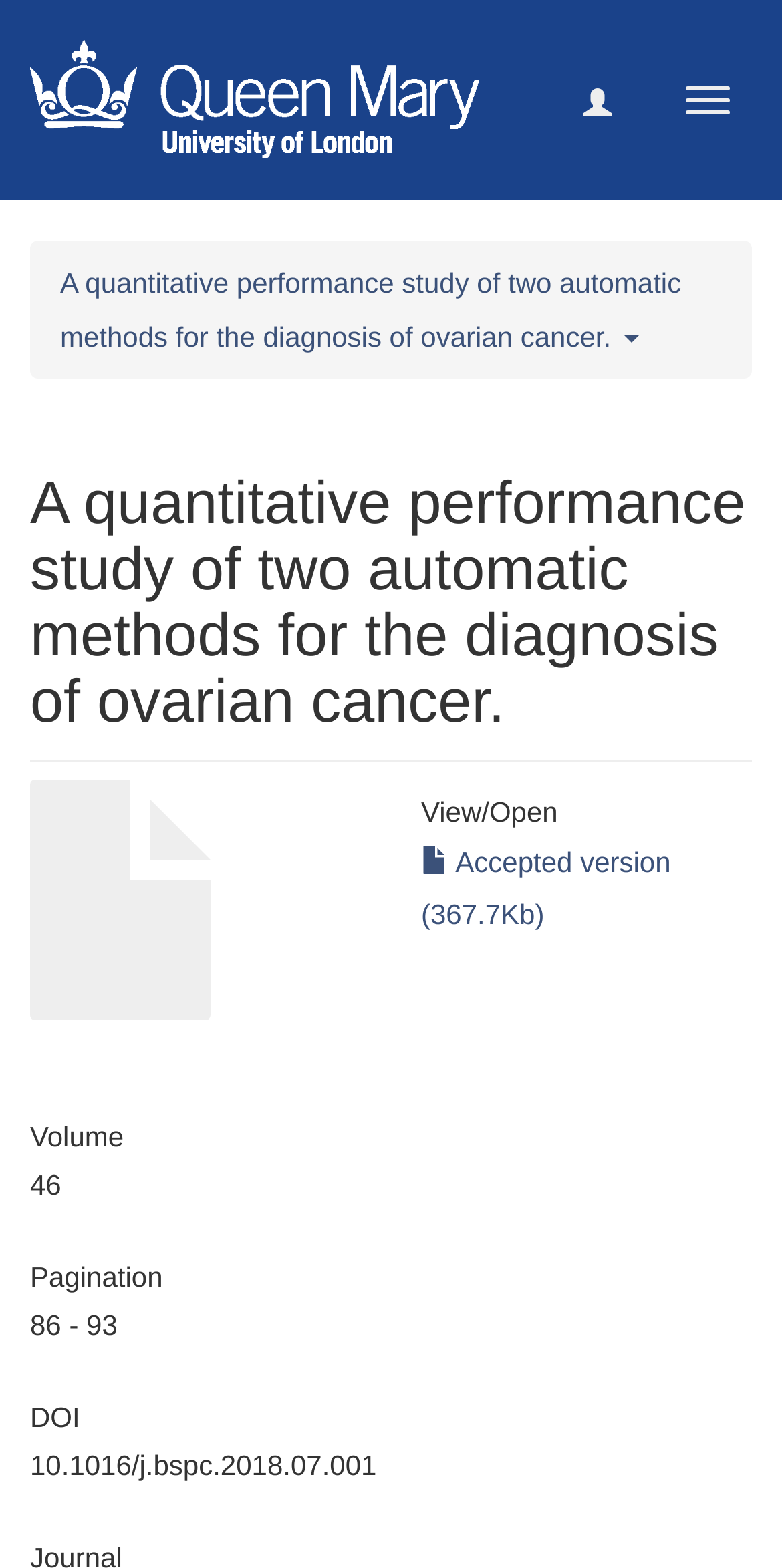Respond with a single word or phrase for the following question: 
What is the volume of the publication?

46